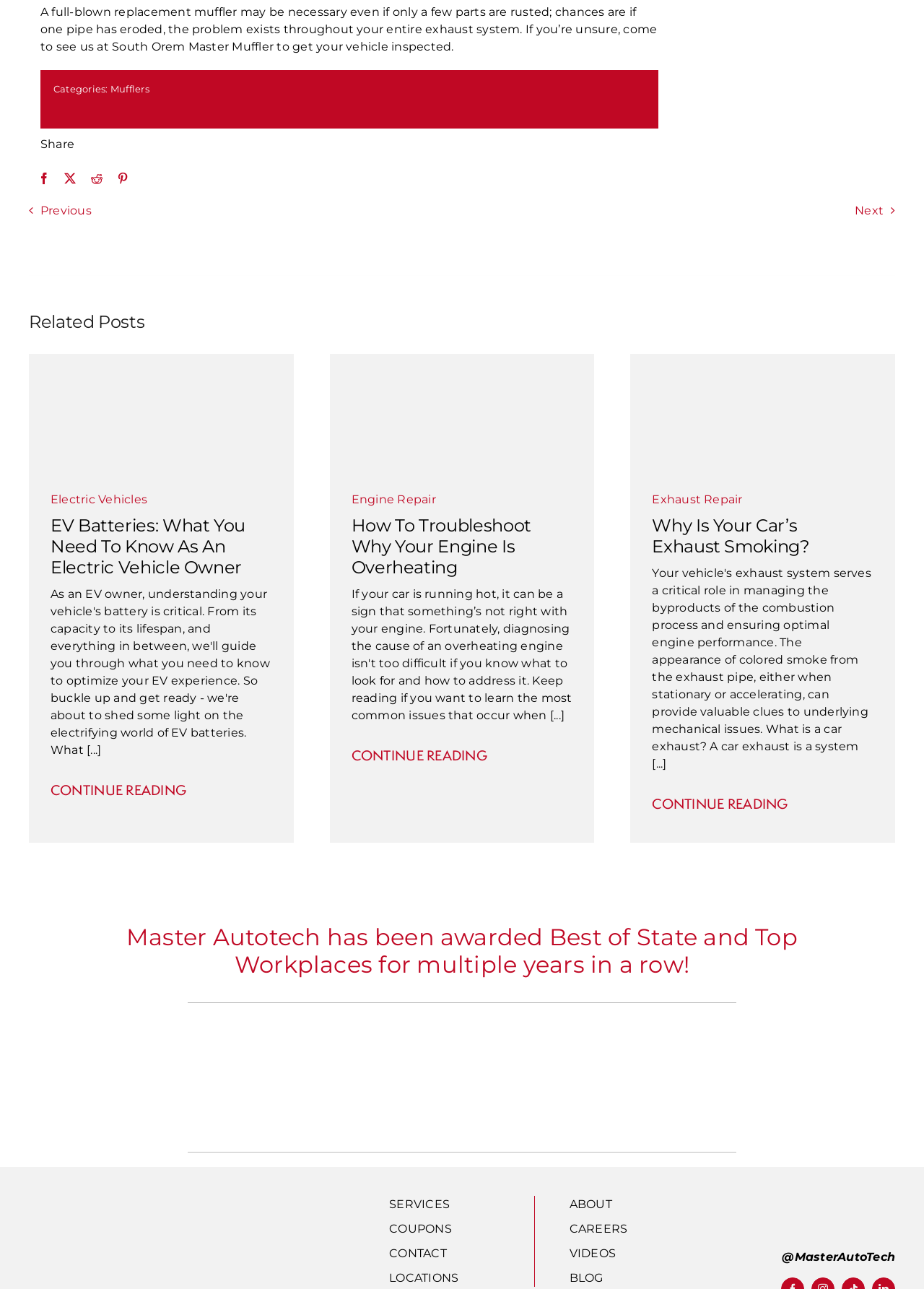Provide the bounding box coordinates for the area that should be clicked to complete the instruction: "Read the 'EV Batteries: What You Need To Know As An Electric Vehicle Owner' article".

[0.055, 0.4, 0.266, 0.448]